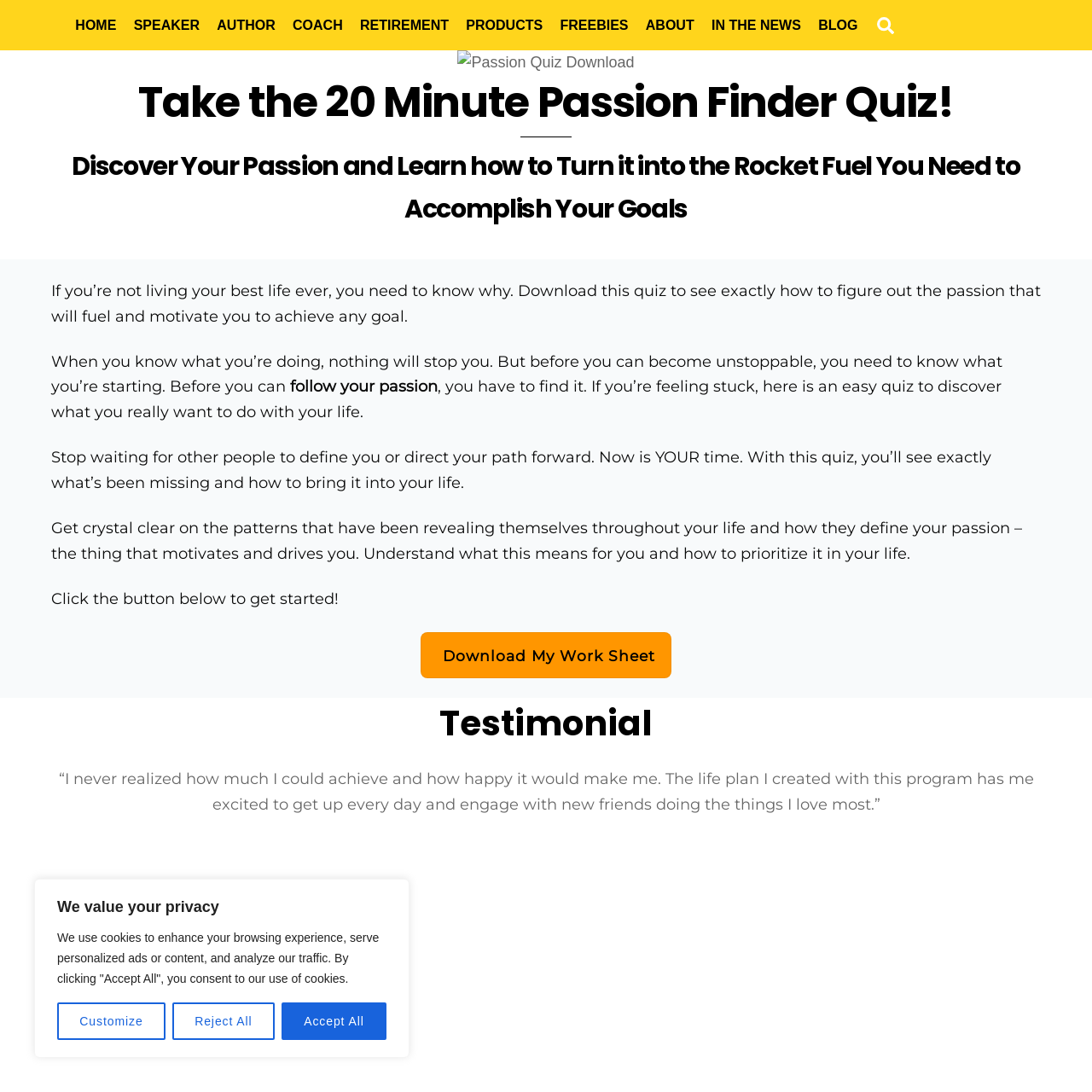Identify the bounding box coordinates of the part that should be clicked to carry out this instruction: "Search the website".

[0.795, 0.007, 0.827, 0.039]